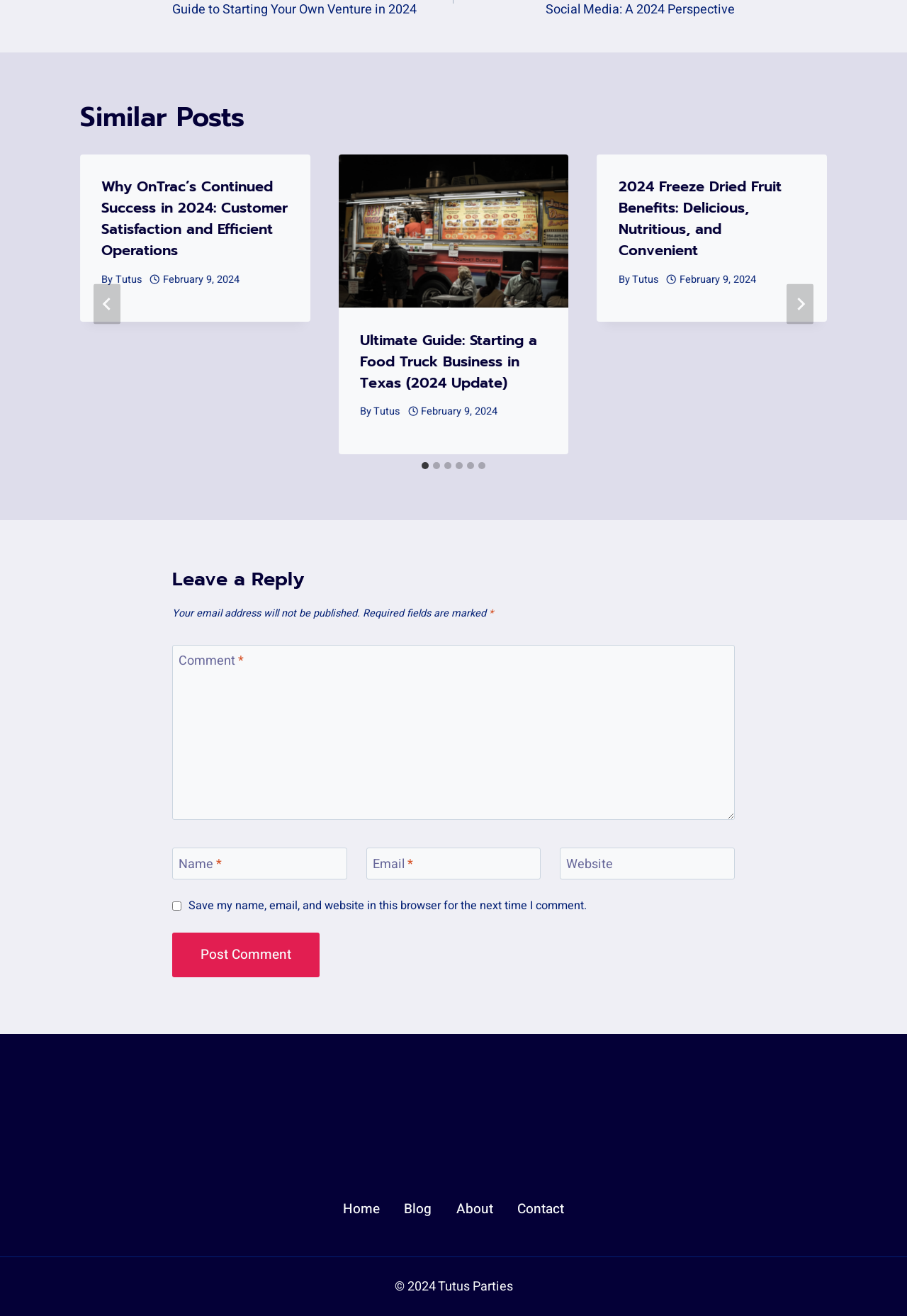Please identify the bounding box coordinates of where to click in order to follow the instruction: "Click the 'About Us' link".

None